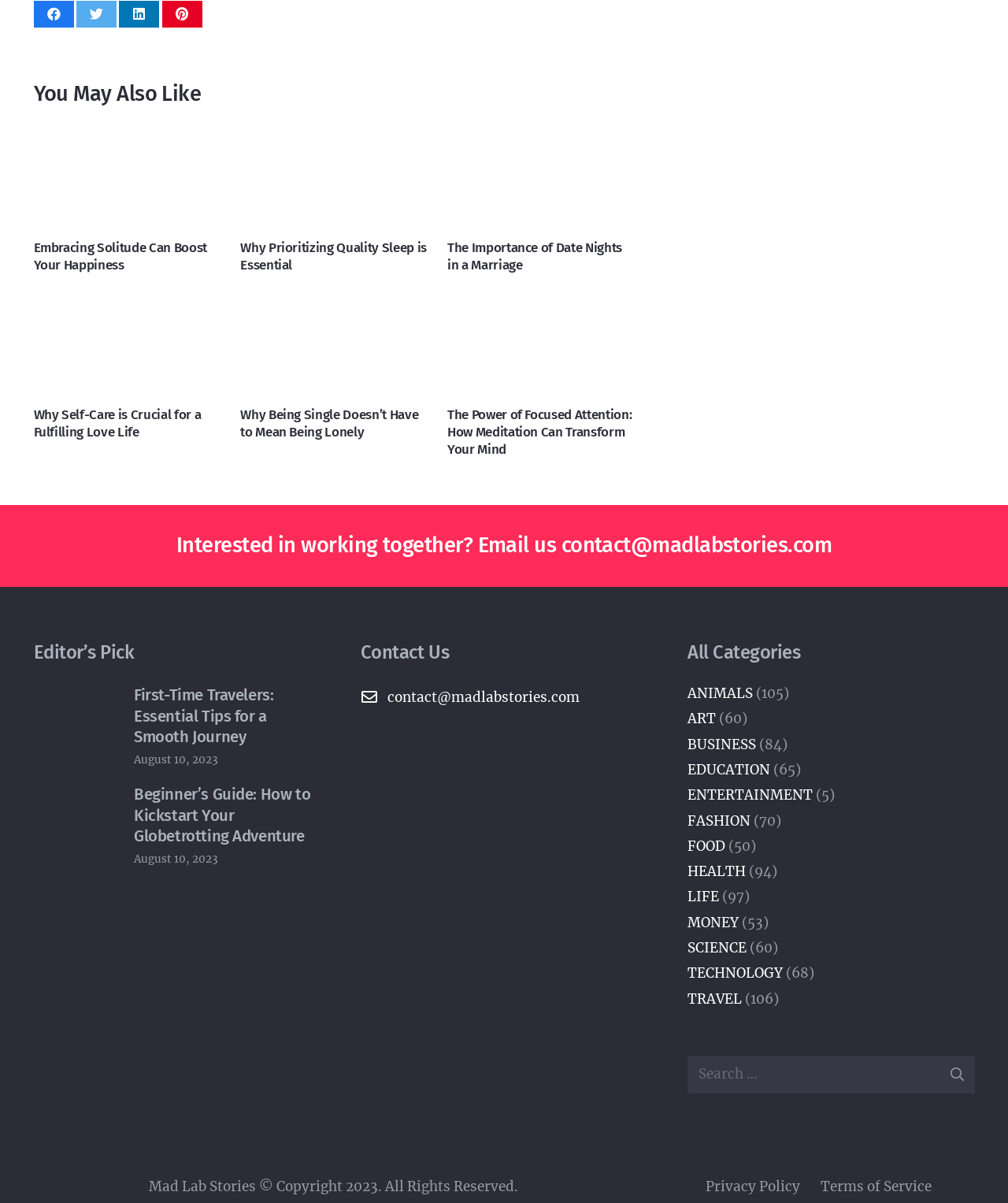What is the date of the article 'First-Time Travelers: Essential Tips for a Smooth Journey'?
Using the information presented in the image, please offer a detailed response to the question.

The date of the article 'First-Time Travelers: Essential Tips for a Smooth Journey' can be found by looking at the time element that is a sibling of the heading element with the text 'First-Time Travelers: Essential Tips for a Smooth Journey'. The text of the time element is 'August 10, 2023', so the date of the article is August 10, 2023.